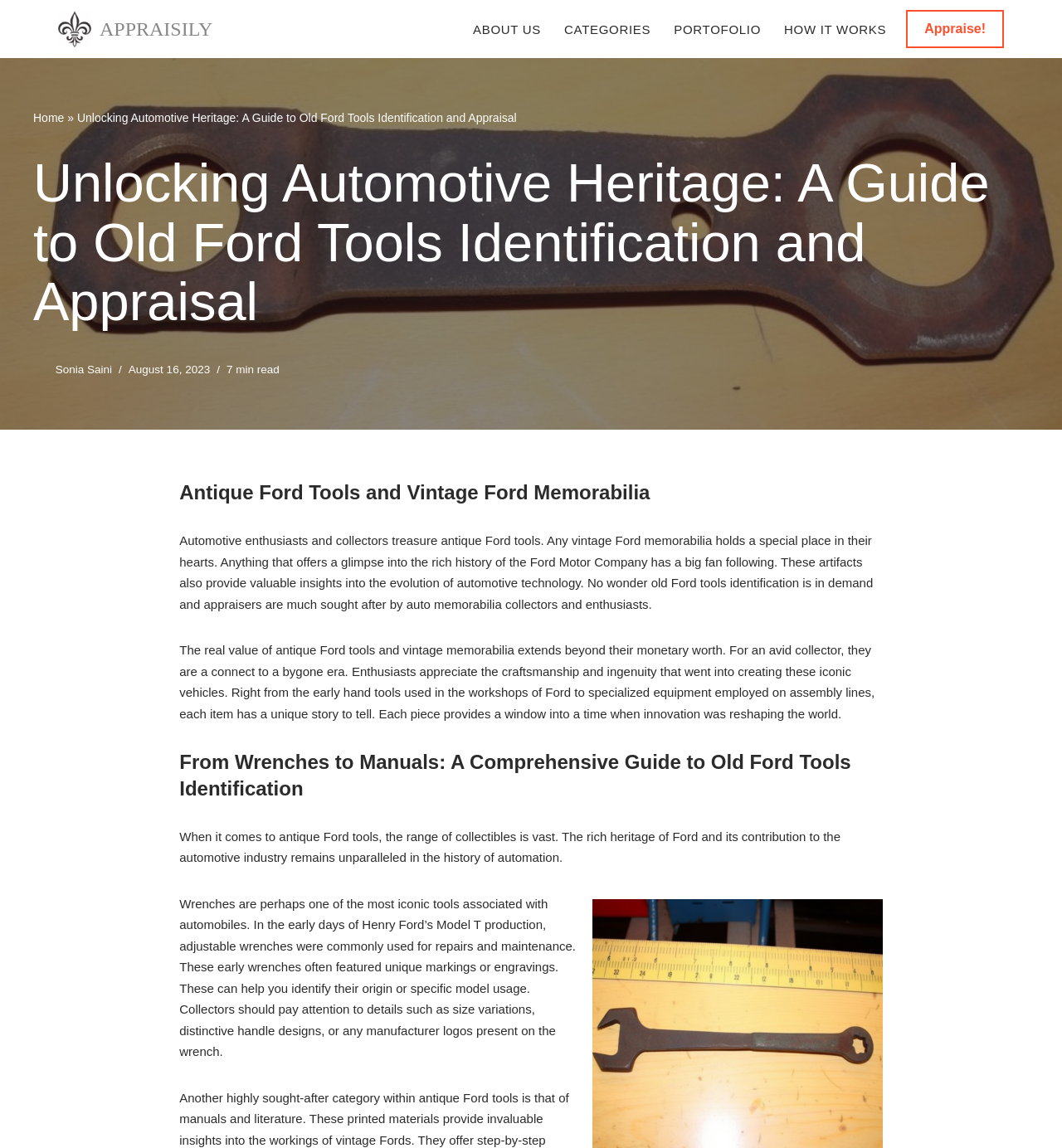Identify the bounding box coordinates of the section to be clicked to complete the task described by the following instruction: "Click on 'ABOUT US'". The coordinates should be four float numbers between 0 and 1, formatted as [left, top, right, bottom].

[0.445, 0.011, 0.509, 0.039]